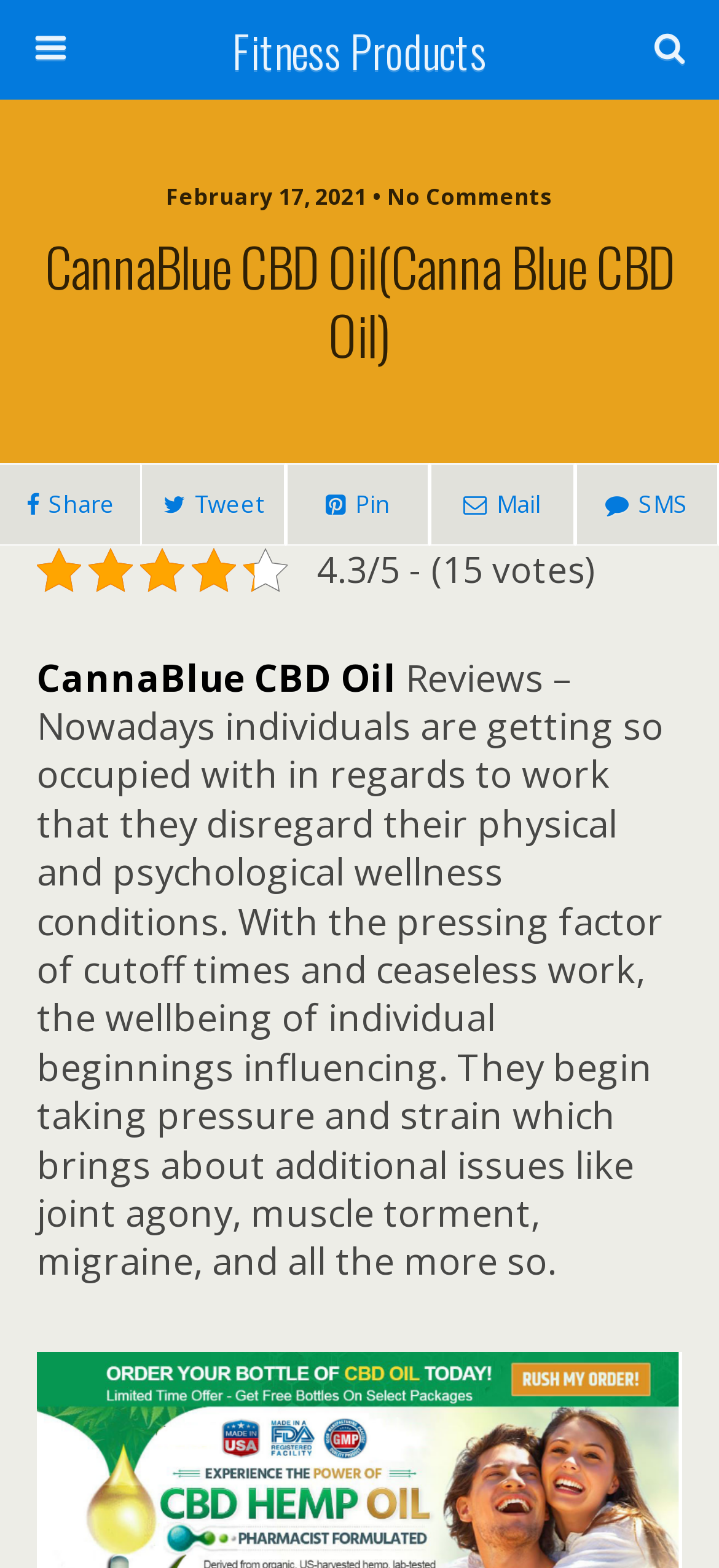Answer the question briefly using a single word or phrase: 
What is the rating of CannaBlue CBD Oil?

4.3/5